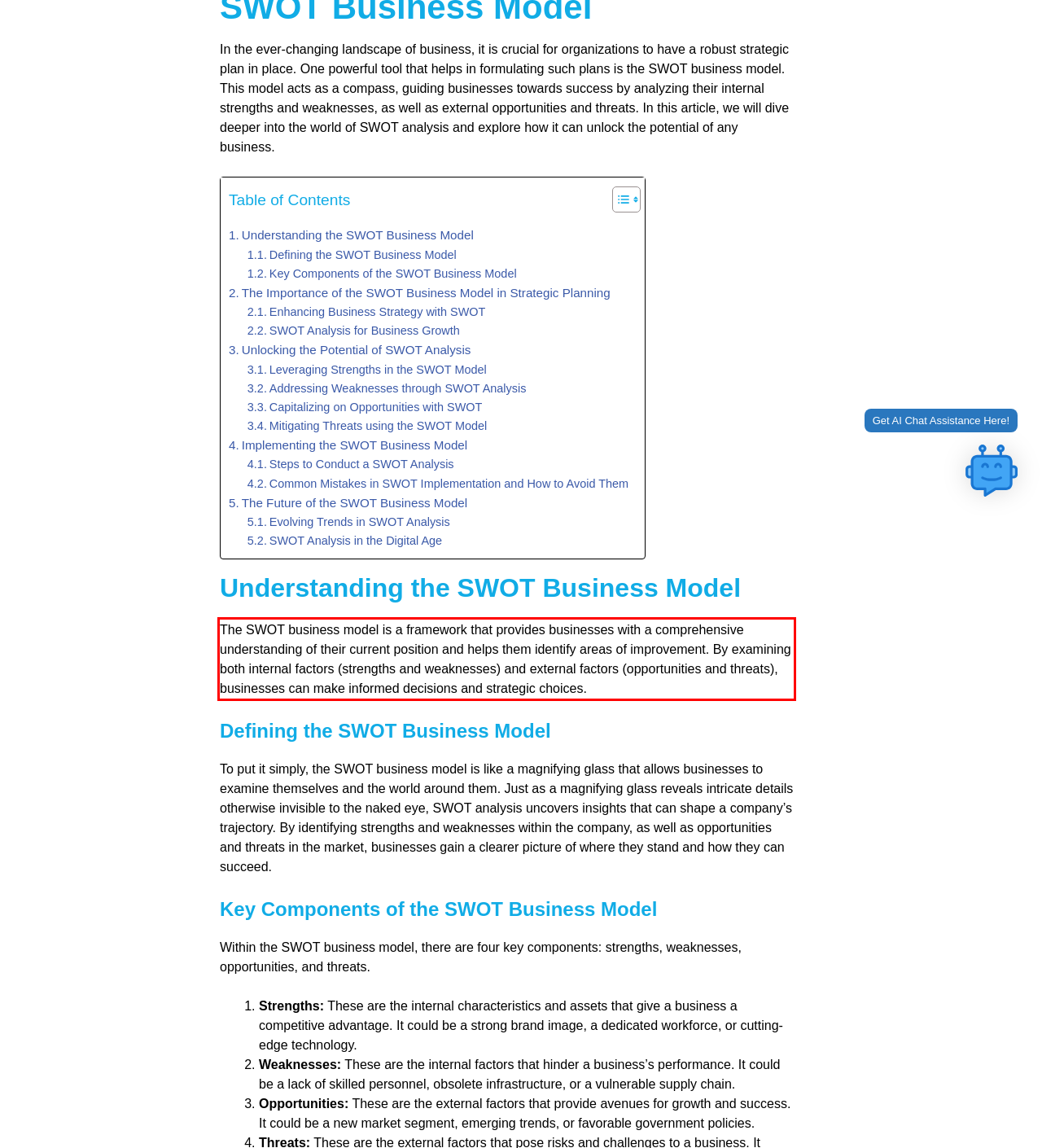Identify the red bounding box in the webpage screenshot and perform OCR to generate the text content enclosed.

The SWOT business model is a framework that provides businesses with a comprehensive understanding of their current position and helps them identify areas of improvement. By examining both internal factors (strengths and weaknesses) and external factors (opportunities and threats), businesses can make informed decisions and strategic choices.